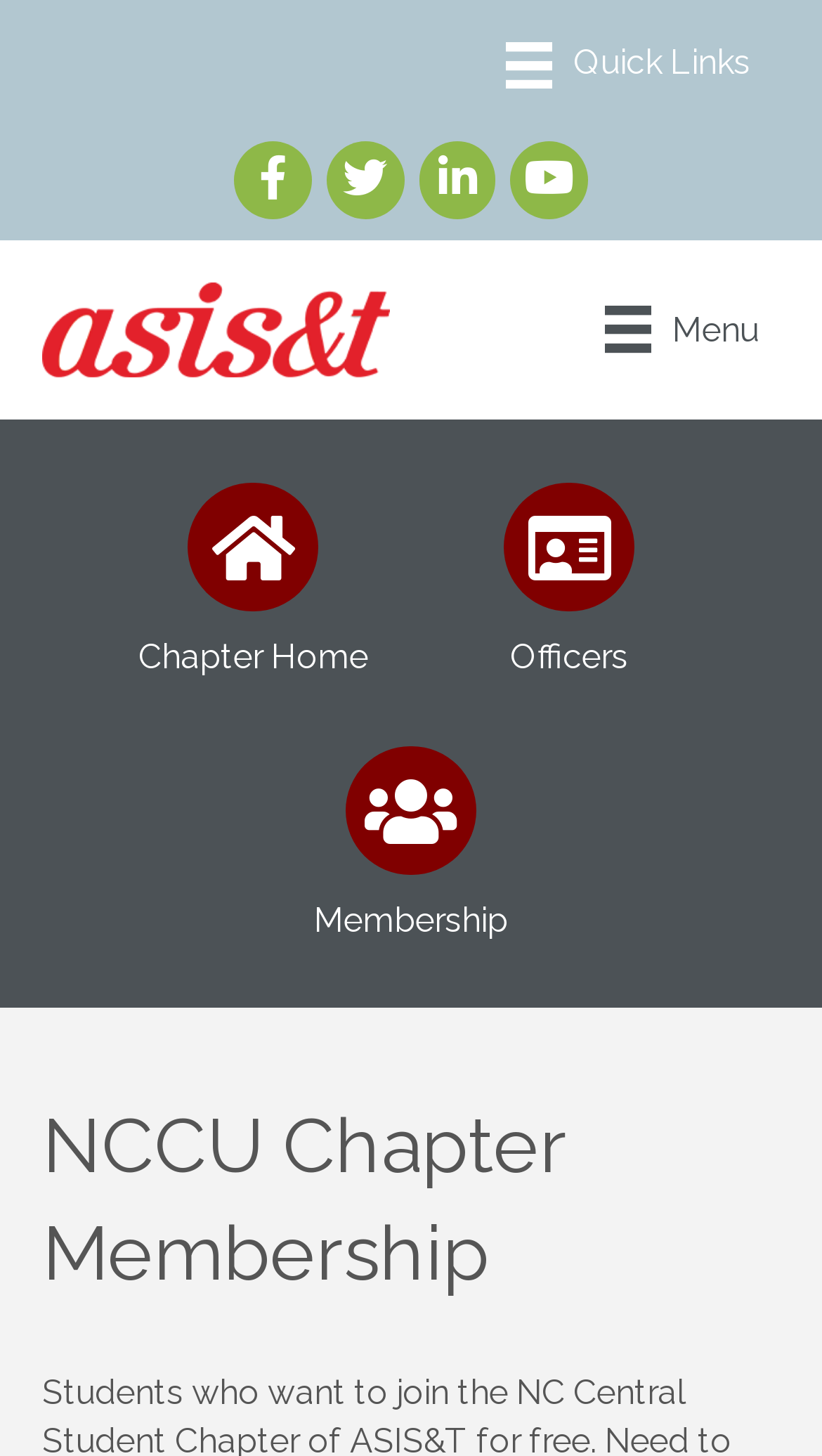Identify the bounding box of the HTML element described here: "Reject all". Provide the coordinates as four float numbers between 0 and 1: [left, top, right, bottom].

None